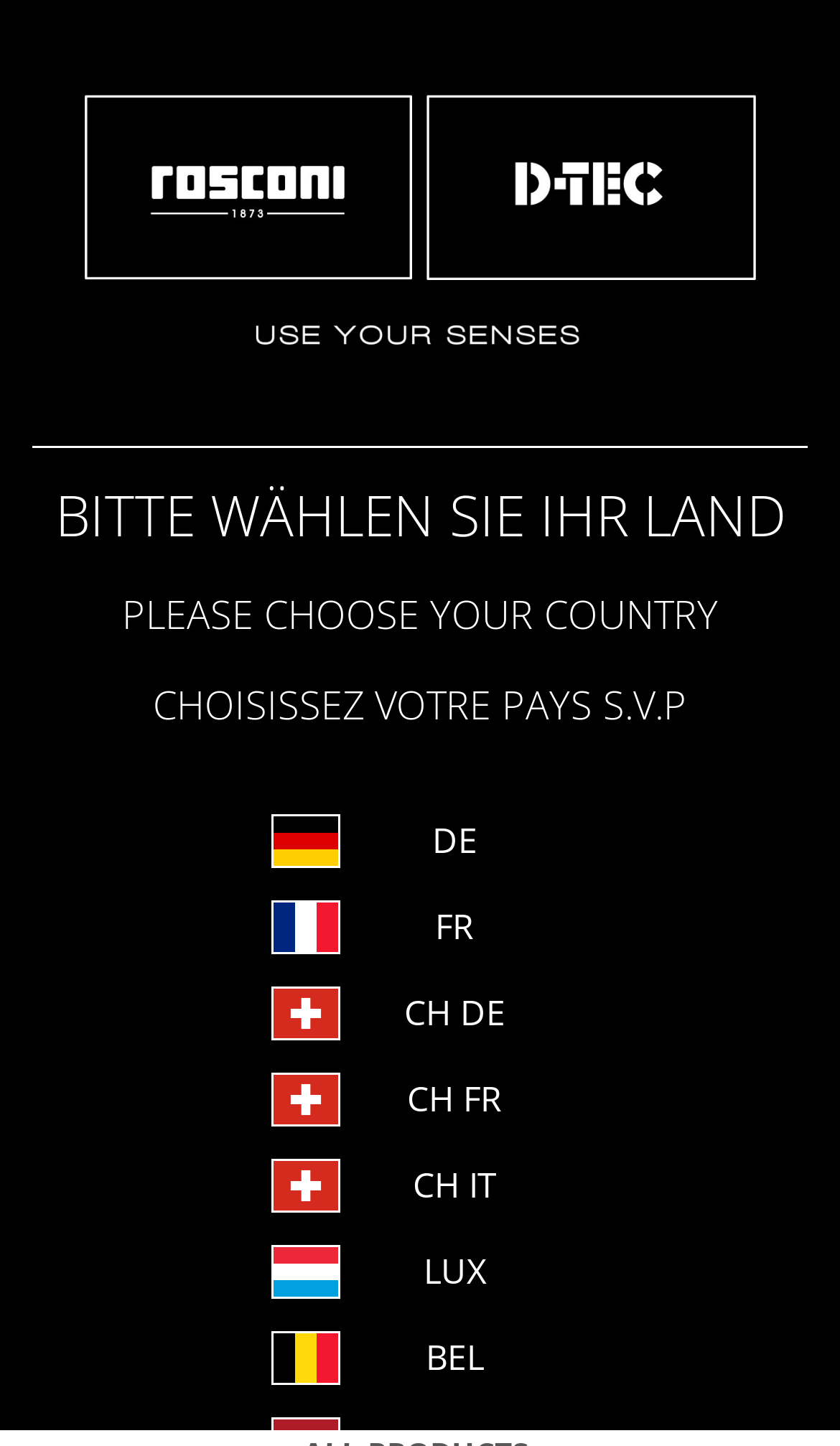Locate the bounding box coordinates of the area to click to fulfill this instruction: "Click the Zur Startseite link". The bounding box should be presented as four float numbers between 0 and 1, in the order [left, top, right, bottom].

[0.038, 0.03, 0.462, 0.095]